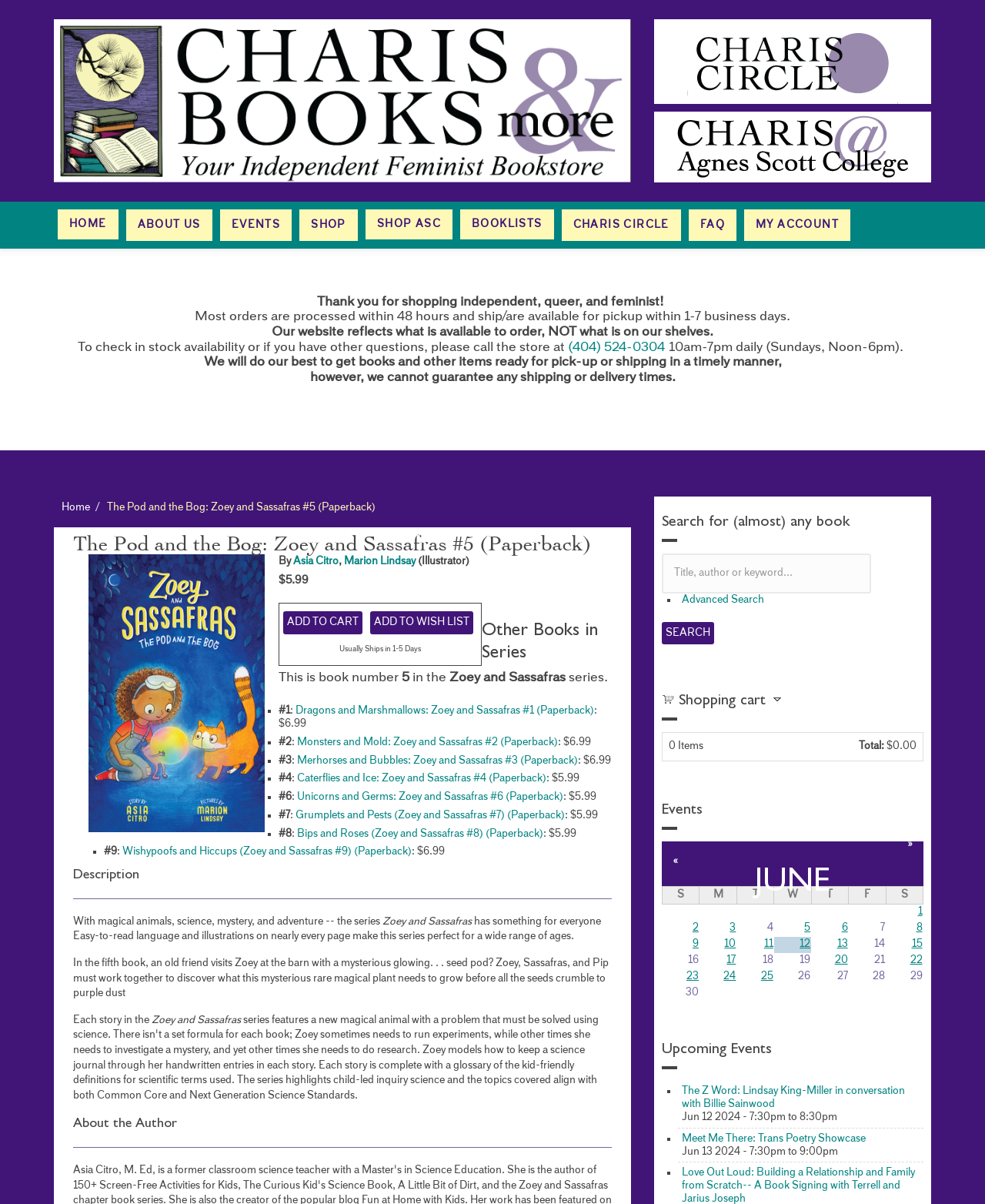Using the elements shown in the image, answer the question comprehensively: What is the series name of the book?

I found the answer by looking at the static text element with the text 'Zoey and Sassafras' which is likely to be the series name of the book.